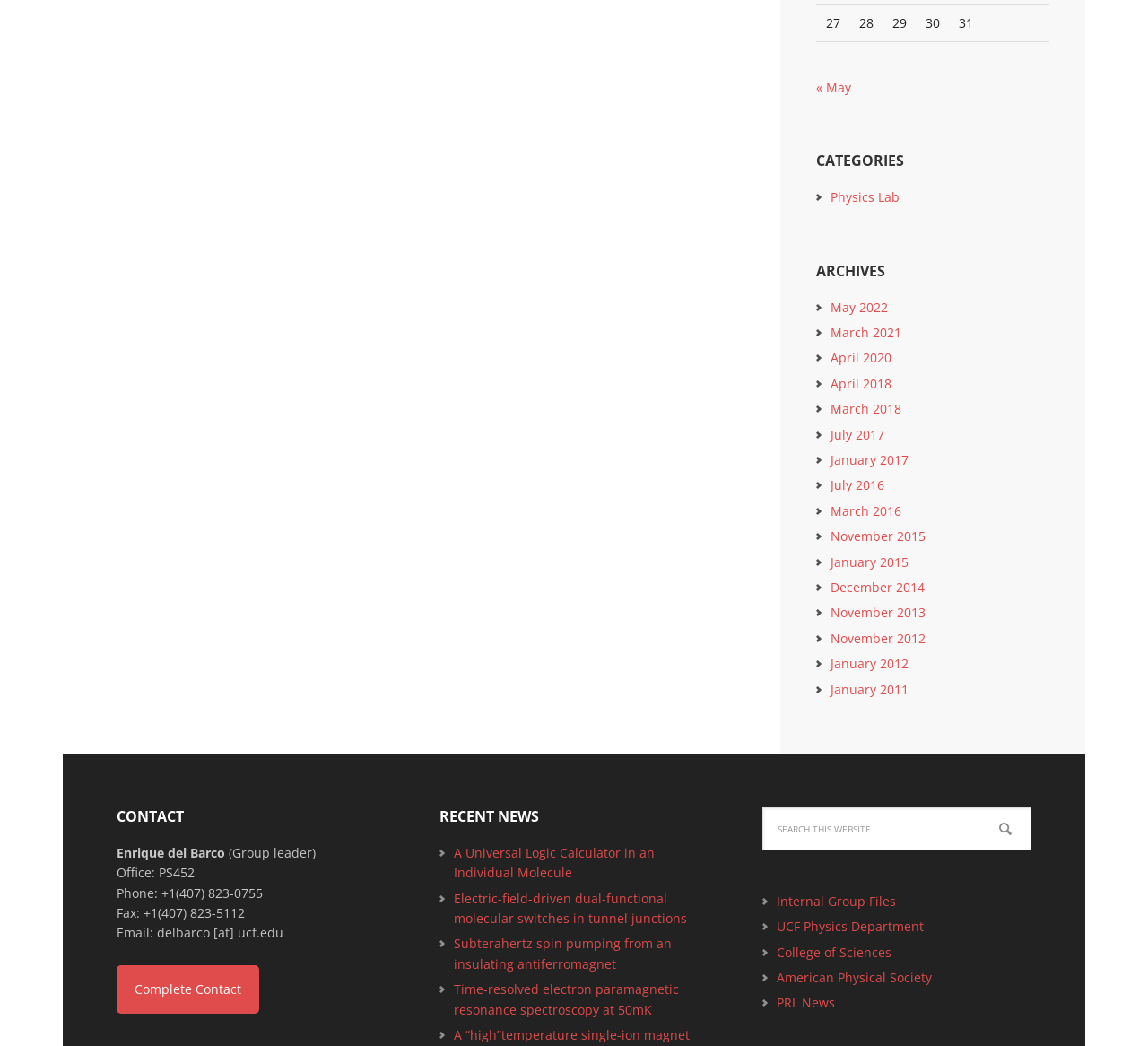Please identify the bounding box coordinates of the clickable element to fulfill the following instruction: "Click on the 'Complete Contact' link". The coordinates should be four float numbers between 0 and 1, i.e., [left, top, right, bottom].

[0.102, 0.923, 0.226, 0.969]